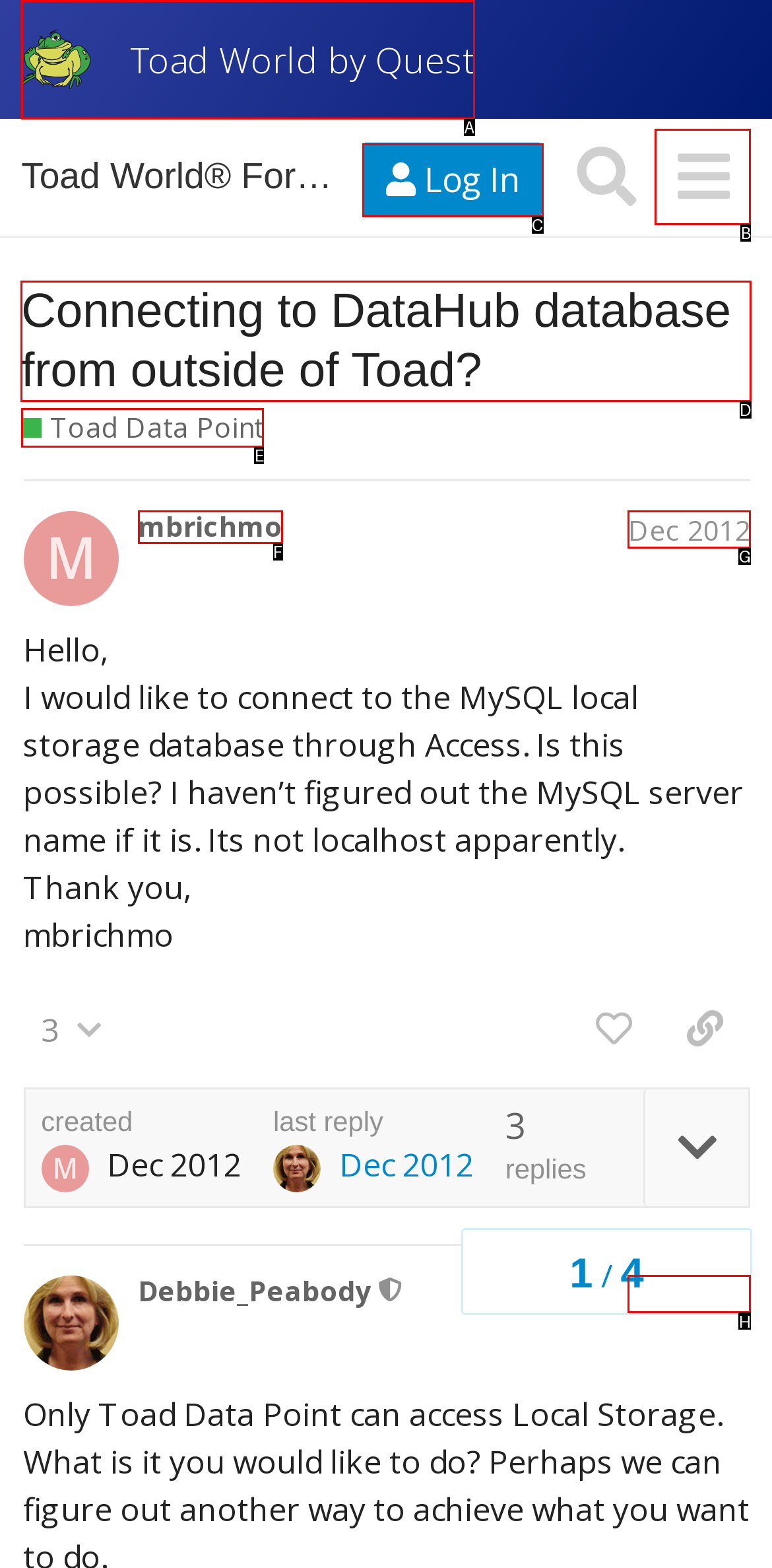Point out the UI element to be clicked for this instruction: View the topic 'Connecting to DataHub database from outside of Toad?'. Provide the answer as the letter of the chosen element.

D